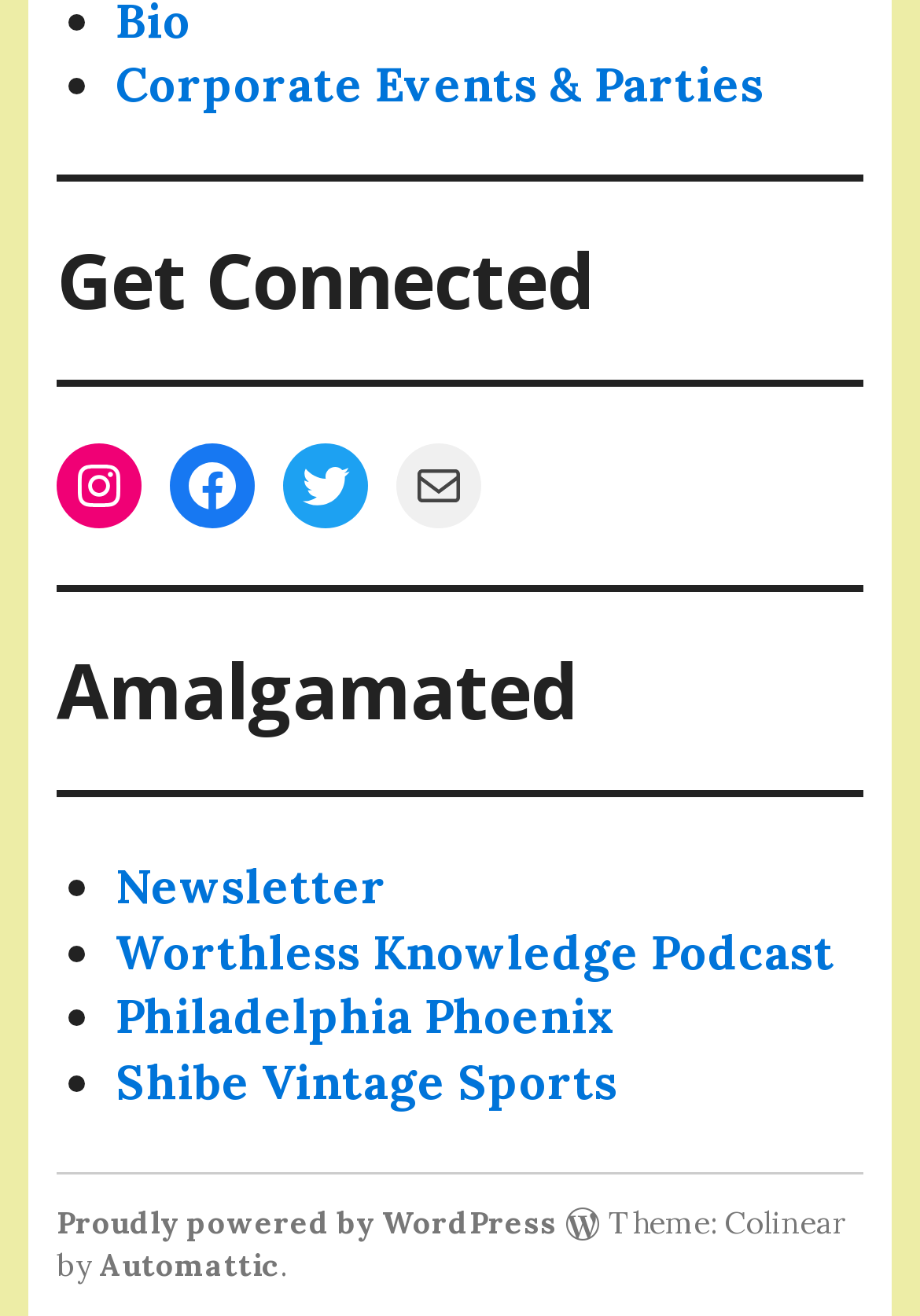Provide the bounding box coordinates of the section that needs to be clicked to accomplish the following instruction: "Visit Philadelphia Phoenix."

[0.126, 0.75, 0.669, 0.794]